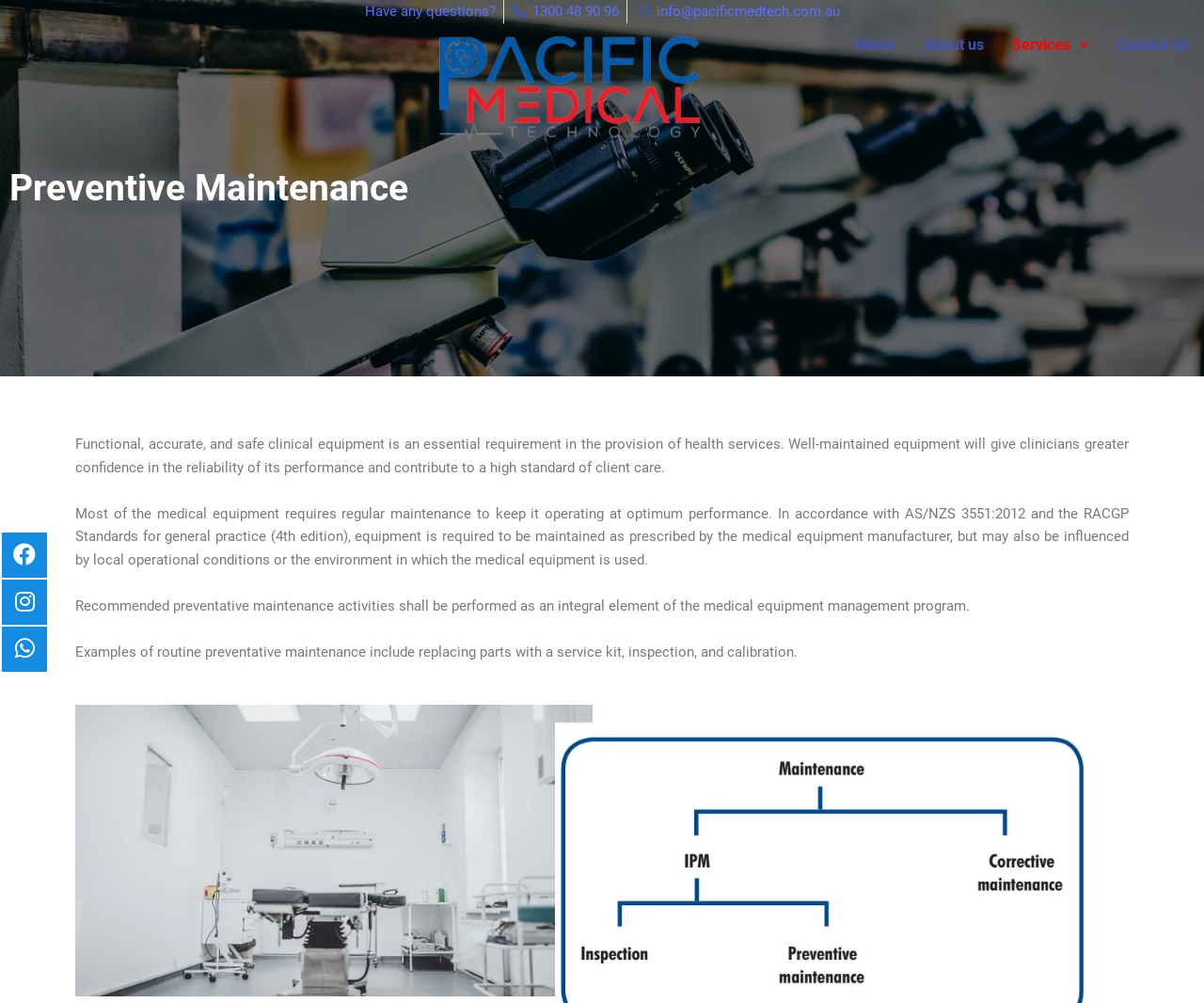Give a concise answer using one word or a phrase to the following question:
What is an example of routine preventative maintenance?

Replacing parts with a service kit